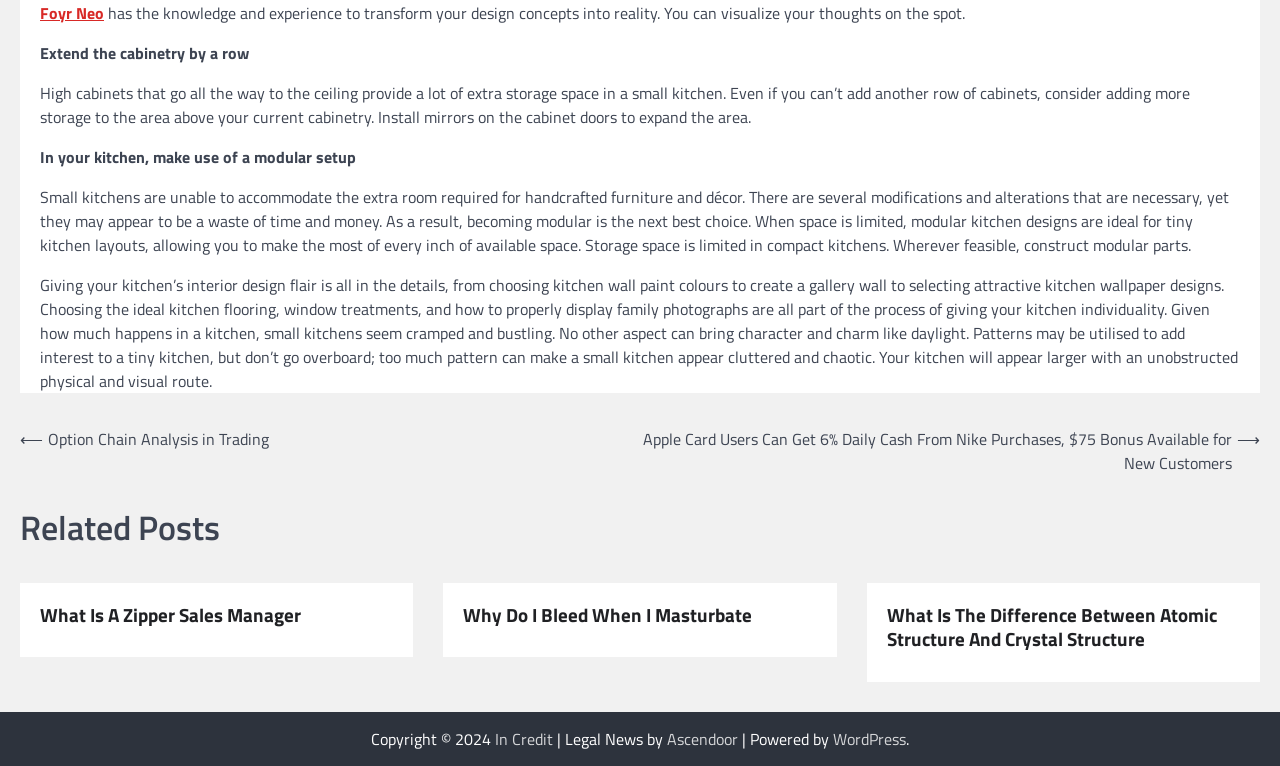Identify the bounding box coordinates for the element that needs to be clicked to fulfill this instruction: "Click on 'Foyr Neo'". Provide the coordinates in the format of four float numbers between 0 and 1: [left, top, right, bottom].

[0.031, 0.001, 0.081, 0.032]